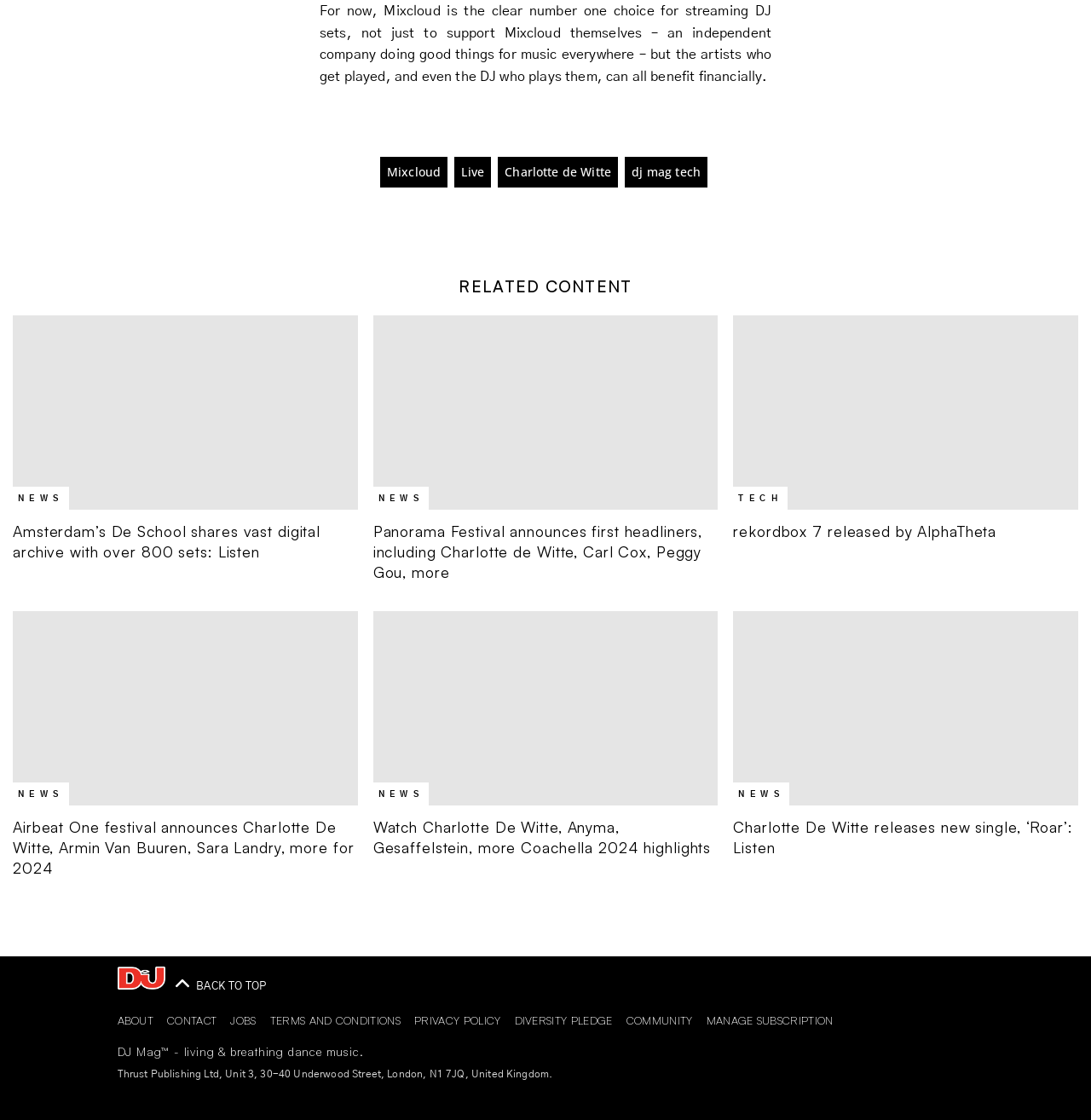Given the description of the UI element: "dj mag tech", predict the bounding box coordinates in the form of [left, top, right, bottom], with each value being a float between 0 and 1.

[0.573, 0.14, 0.648, 0.167]